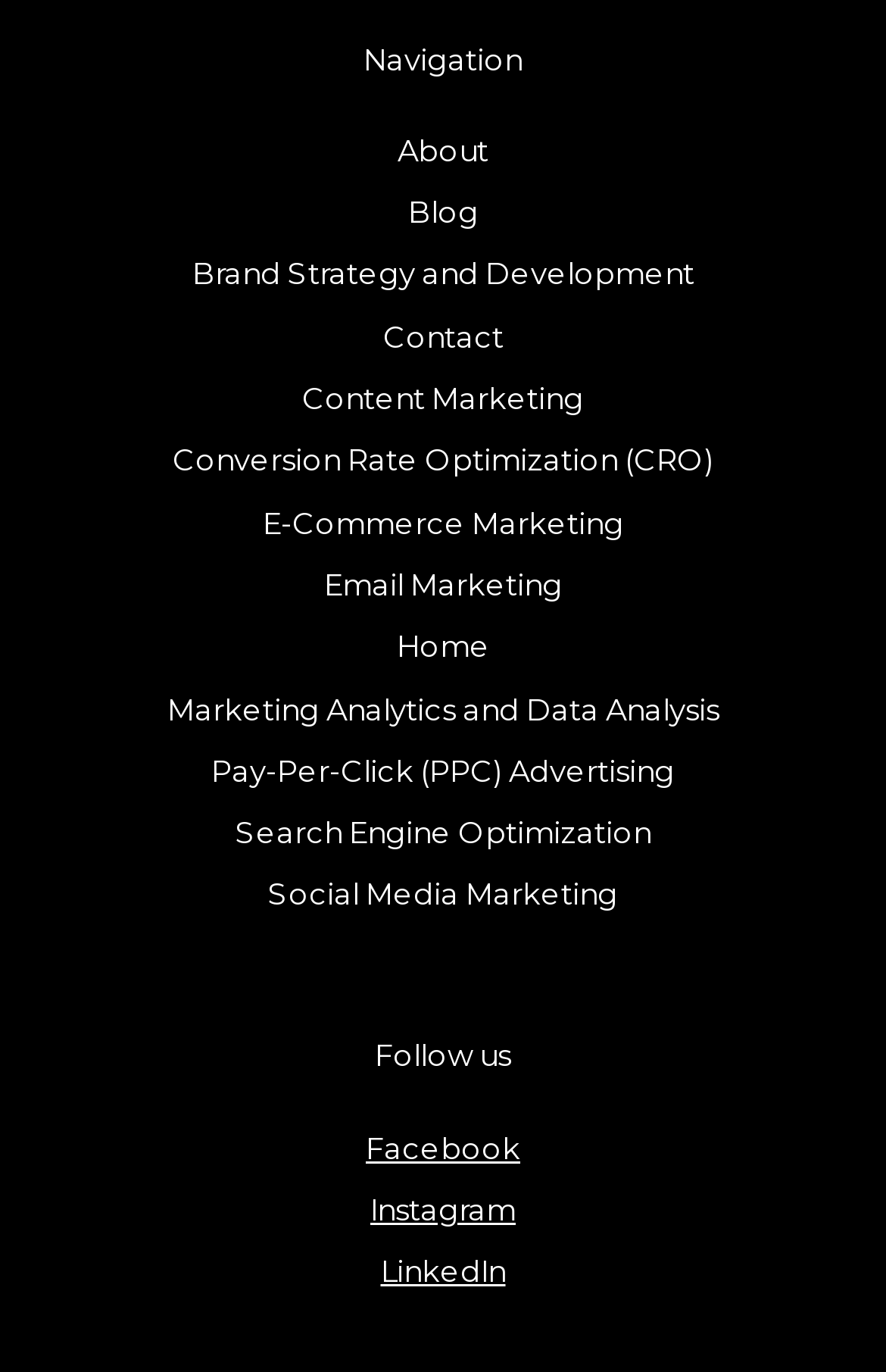Determine the bounding box coordinates of the region to click in order to accomplish the following instruction: "Go to 'Contact Us' page". Provide the coordinates as four float numbers between 0 and 1, specifically [left, top, right, bottom].

None